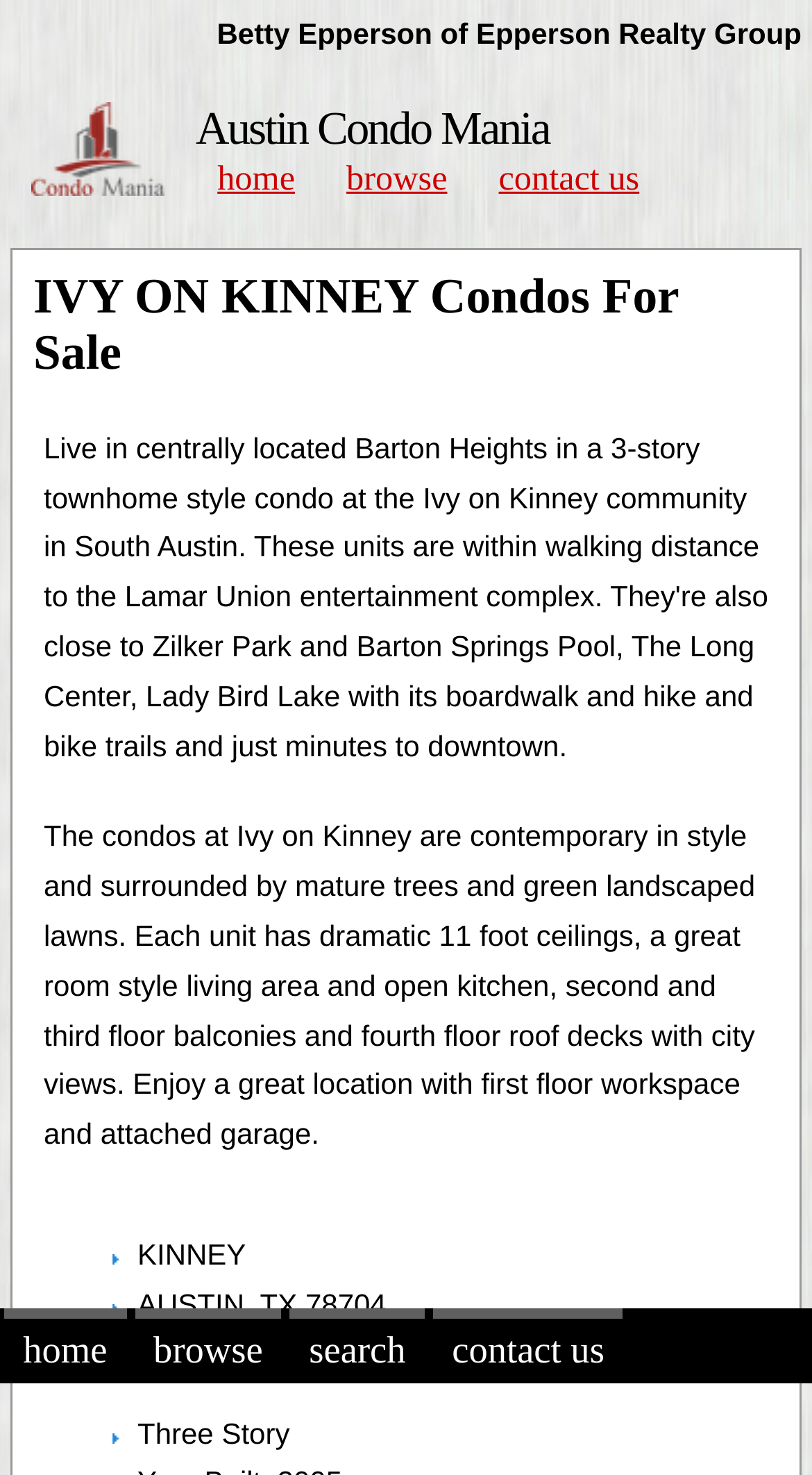Give a detailed account of the webpage.

The webpage is about IVY ON KINNEY Condos for sale in Austin, Texas. At the top, there is a heading "Austin Condo Mania" and an image with the text "Easily Browse Condos, Townhomes and Lofts for Sale". Below this, there are three links: "home", "browse", and "contact us". 

On the left side, there is a section with the title "IVY ON KINNEY Condos For Sale" in a larger font. Below this title, there is a descriptive paragraph about the condos, mentioning their contemporary style, features, and location. 

Underneath the paragraph, there is a list with three items: "KINNEY", "AUSTIN, TX 78704", and "Three Story". Each item has a list marker preceding the text. 

At the bottom of the page, there is a navigation bar with four links: "home", "browse", "search", and "contact us". These links are aligned horizontally and are positioned near the bottom of the page.